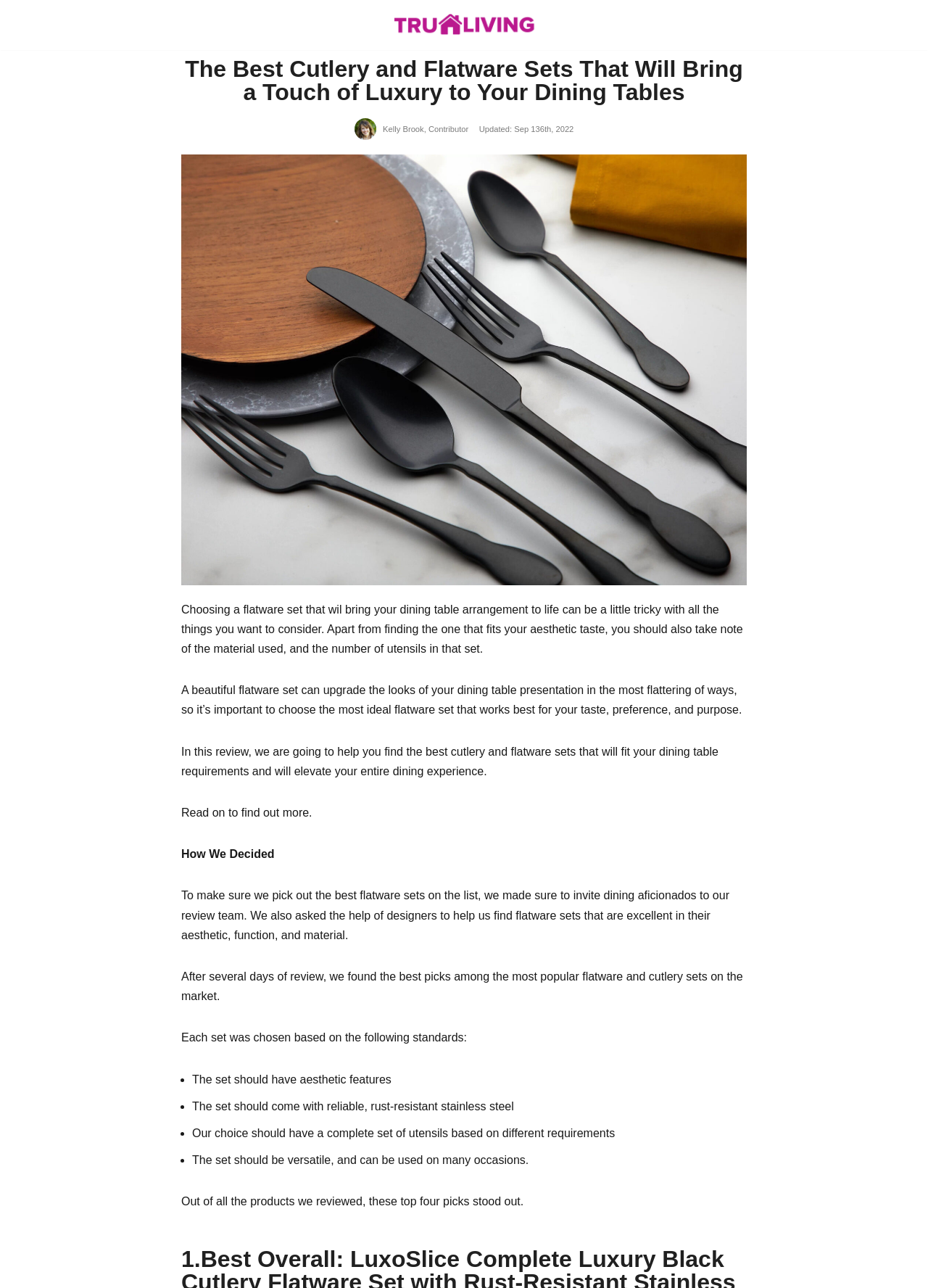Bounding box coordinates are specified in the format (top-left x, top-left y, bottom-right x, bottom-right y). All values are floating point numbers bounded between 0 and 1. Please provide the bounding box coordinate of the region this sentence describes: aria-label="TruLiving Guide" title="← TruLiving Guide"

[0.422, 0.01, 0.578, 0.029]